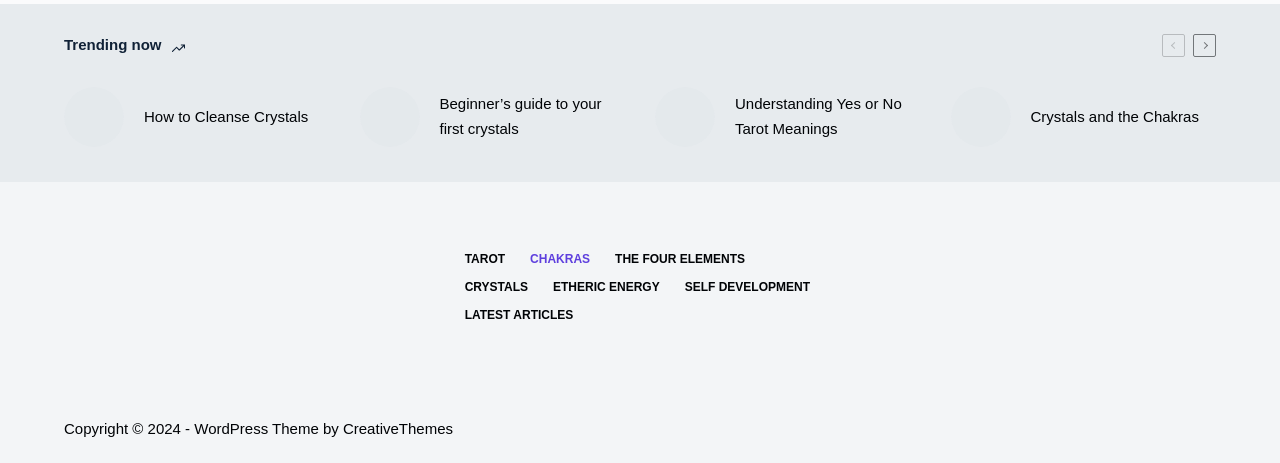How many images are associated with the trending topics?
Based on the image, give a concise answer in the form of a single word or short phrase.

4